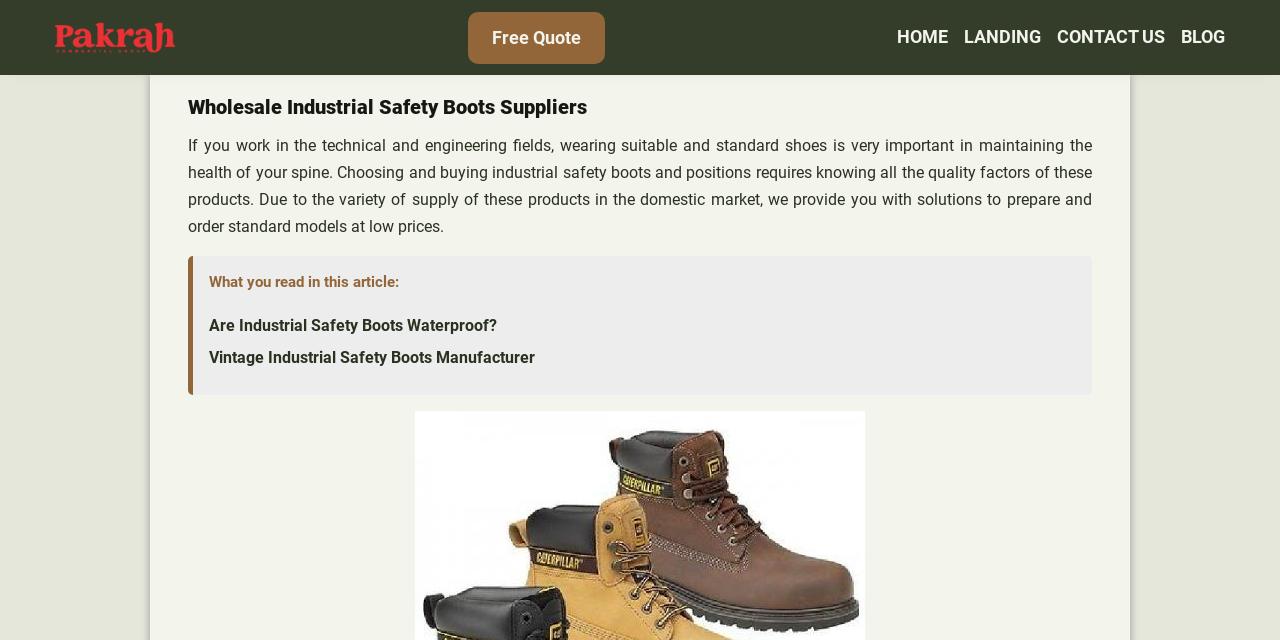Using the provided element description: "Contact Us", identify the bounding box coordinates. The coordinates should be four floats between 0 and 1 in the order [left, top, right, bottom].

[0.826, 0.035, 0.91, 0.082]